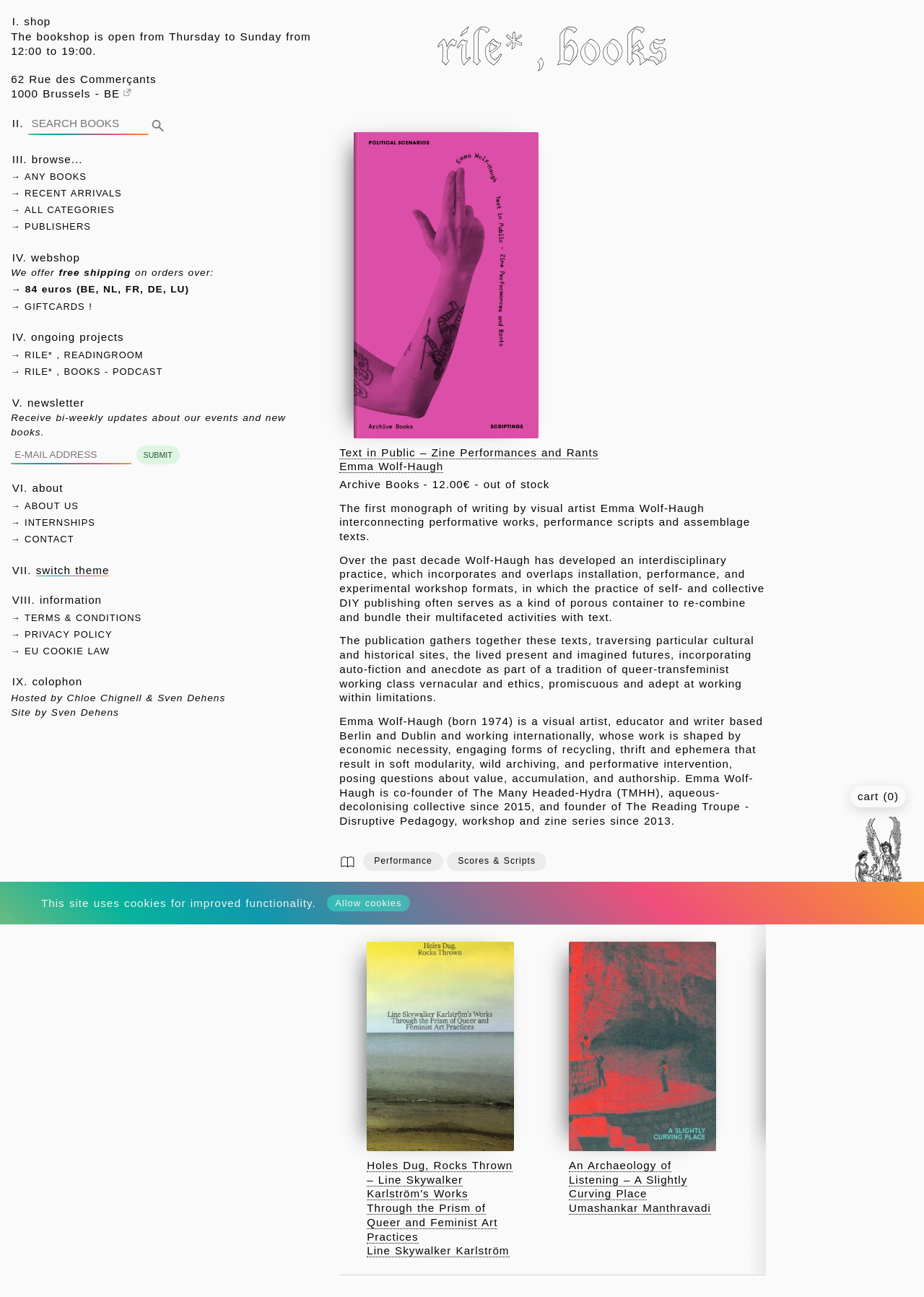Find the bounding box coordinates of the element to click in order to complete this instruction: "Subscribe to the newsletter". The bounding box coordinates must be four float numbers between 0 and 1, denoted as [left, top, right, bottom].

[0.012, 0.344, 0.142, 0.357]